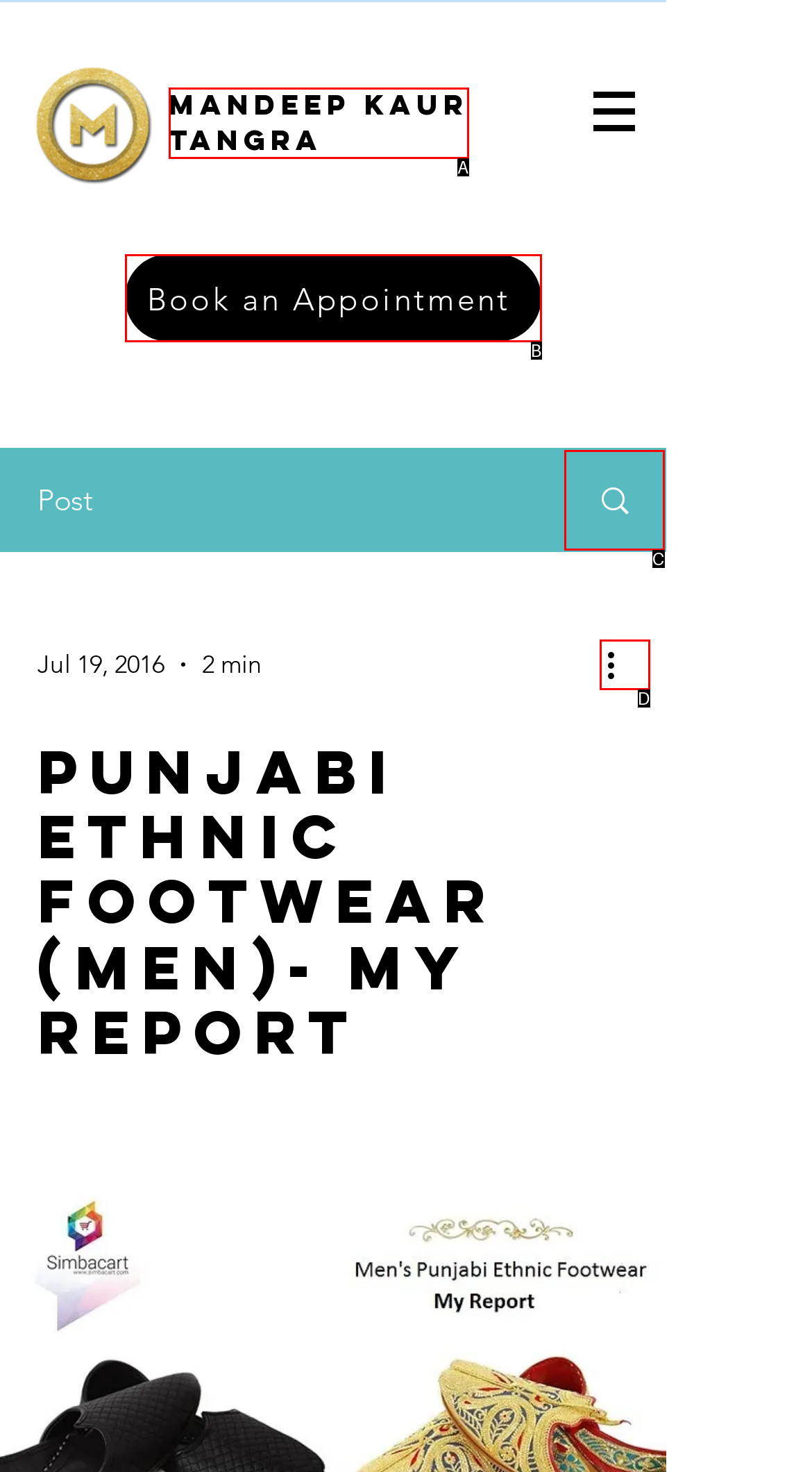Tell me which one HTML element best matches the description: Search
Answer with the option's letter from the given choices directly.

C